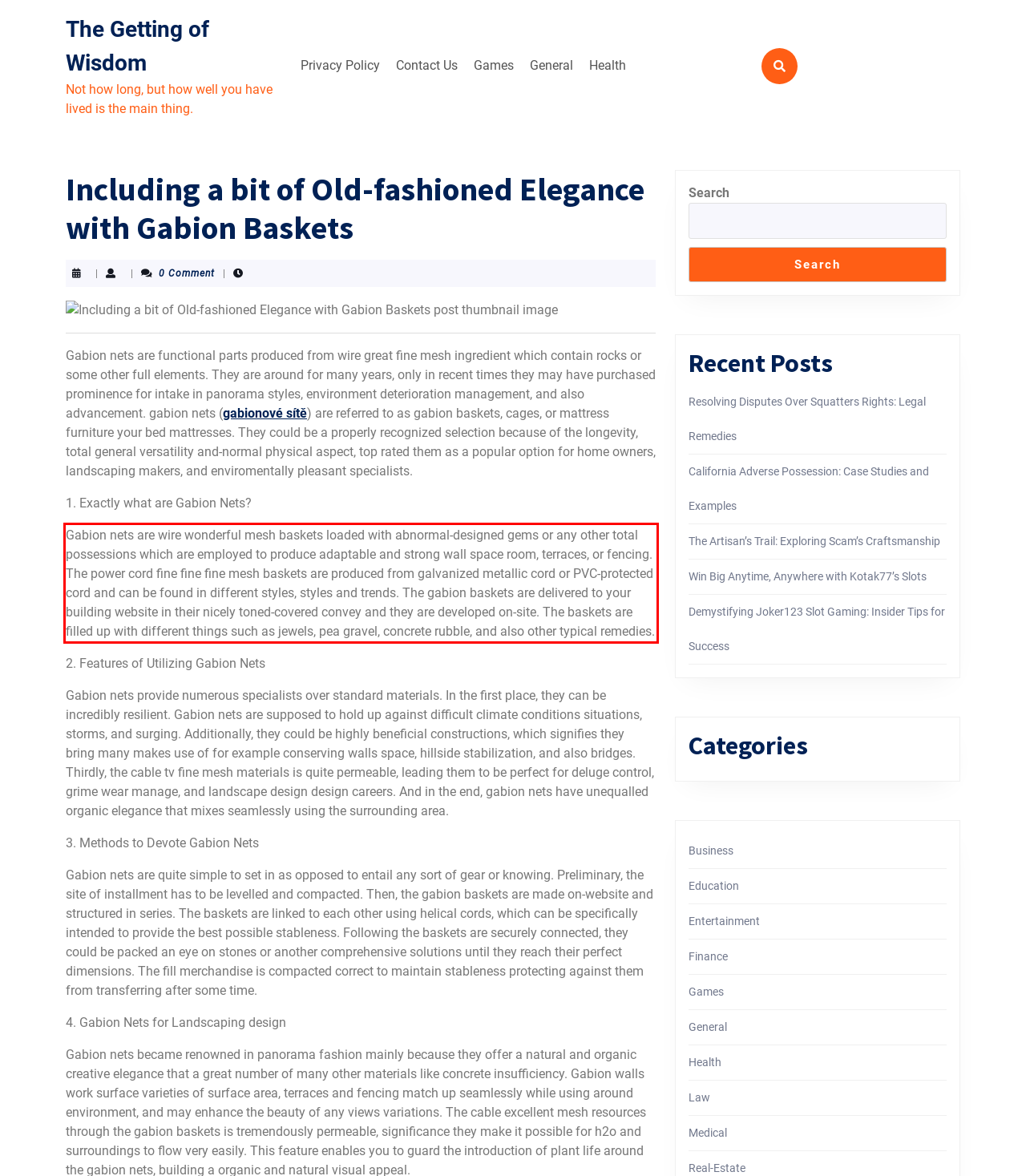You are given a screenshot showing a webpage with a red bounding box. Perform OCR to capture the text within the red bounding box.

Gabion nets are wire wonderful mesh baskets loaded with abnormal-designed gems or any other total possessions which are employed to produce adaptable and strong wall space room, terraces, or fencing. The power cord fine fine fine mesh baskets are produced from galvanized metallic cord or PVC-protected cord and can be found in different styles, styles and trends. The gabion baskets are delivered to your building website in their nicely toned-covered convey and they are developed on-site. The baskets are filled up with different things such as jewels, pea gravel, concrete rubble, and also other typical remedies.